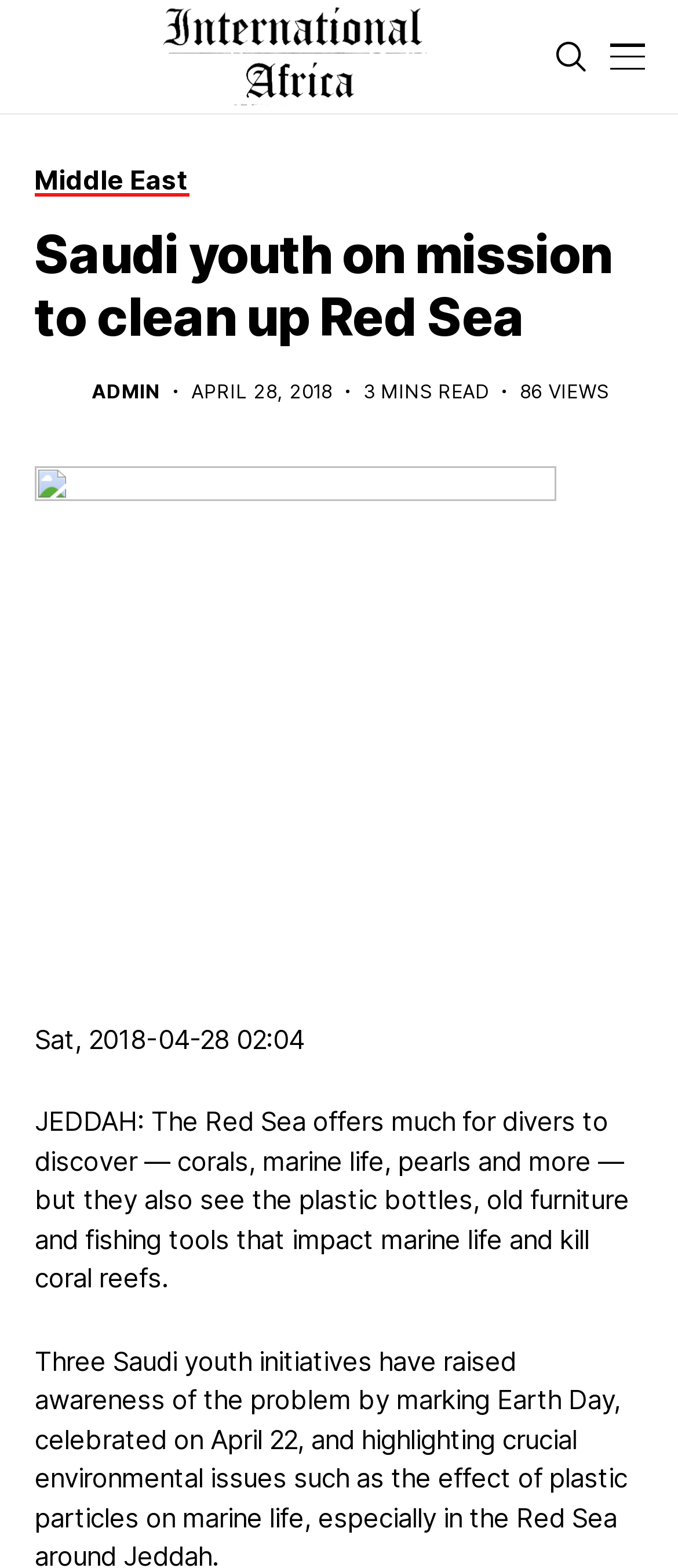Use a single word or phrase to answer the question:
What is being impacted by plastic bottles and old furniture?

marine life and coral reefs